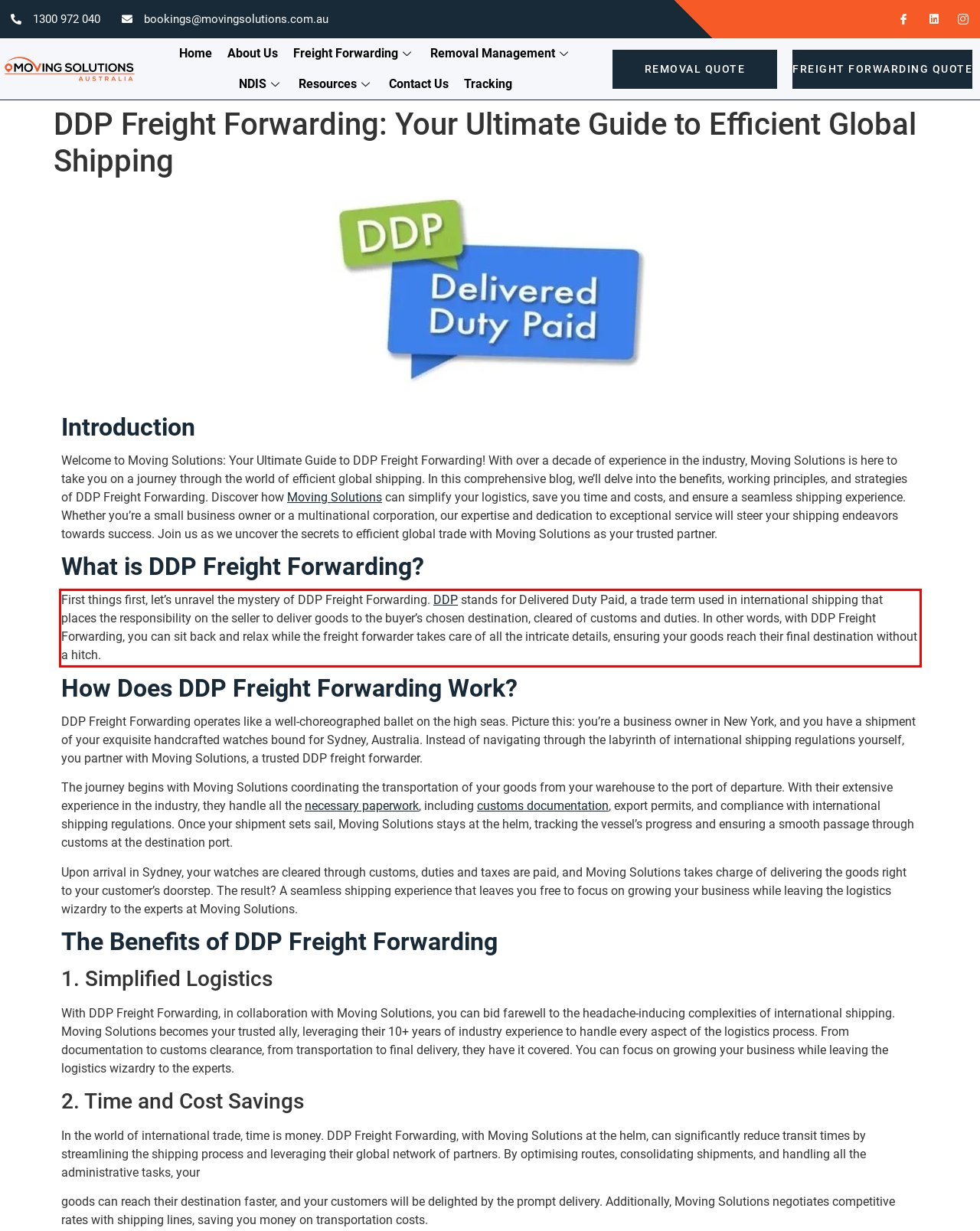Given a screenshot of a webpage with a red bounding box, extract the text content from the UI element inside the red bounding box.

First things first, let’s unravel the mystery of DDP Freight Forwarding. DDP stands for Delivered Duty Paid, a trade term used in international shipping that places the responsibility on the seller to deliver goods to the buyer’s chosen destination, cleared of customs and duties. In other words, with DDP Freight Forwarding, you can sit back and relax while the freight forwarder takes care of all the intricate details, ensuring your goods reach their final destination without a hitch.